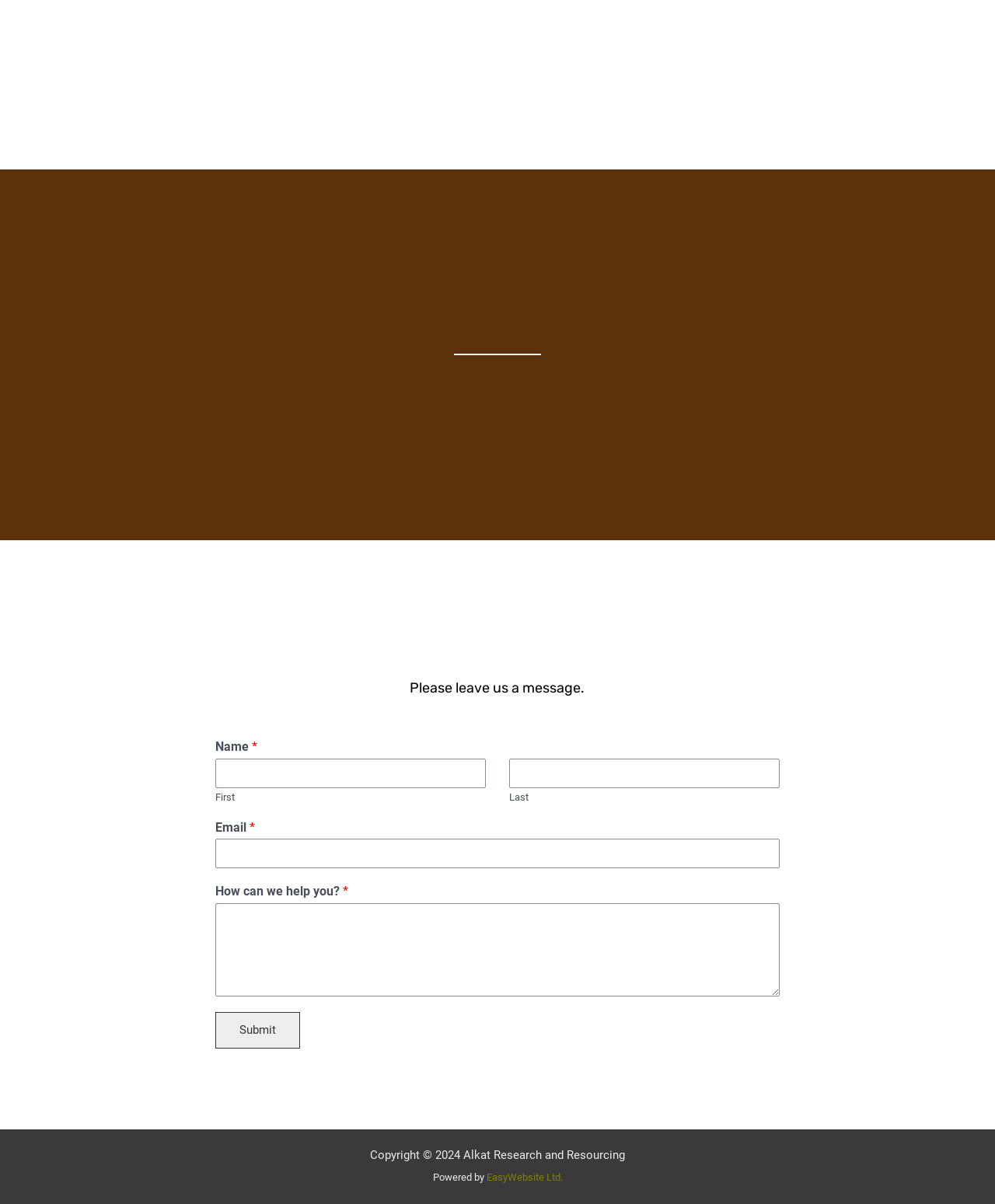Who powers the website?
Kindly offer a comprehensive and detailed response to the question.

The website is powered by EasyWebsite Ltd., as indicated by the link element with bounding box coordinates [0.489, 0.972, 0.565, 0.983] at the bottom of the page, which contains the text 'EasyWebsite Ltd.'.